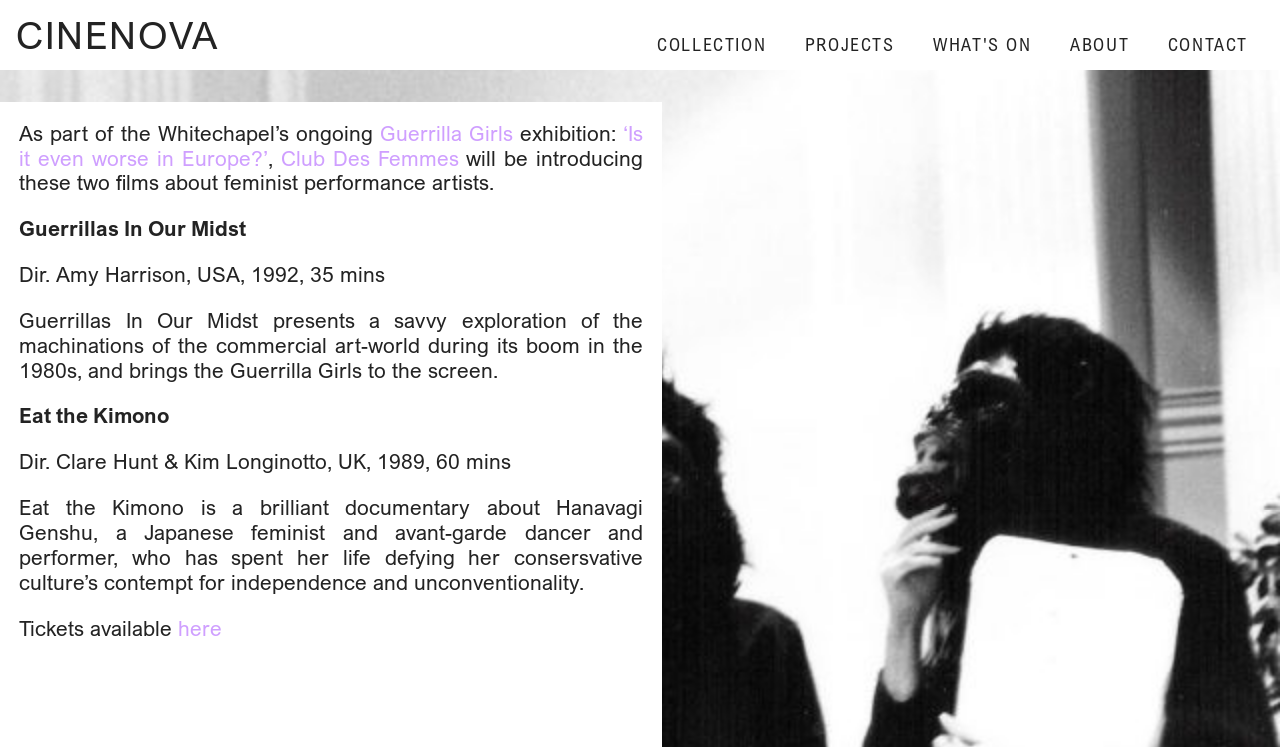Please give a succinct answer using a single word or phrase:
Where can tickets be purchased?

here